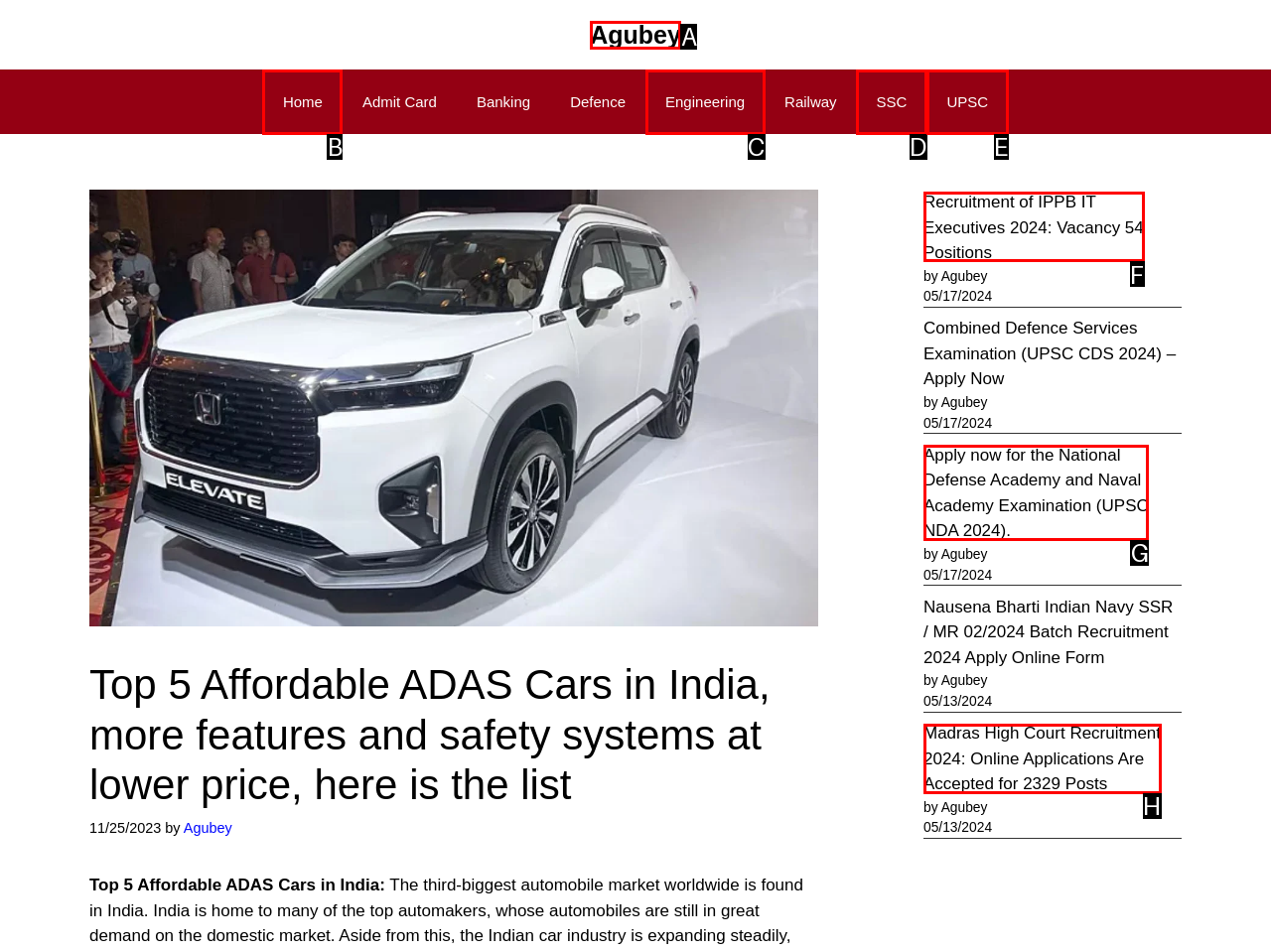Indicate the letter of the UI element that should be clicked to accomplish the task: Click on the 'Recruitment of IPPB IT Executives 2024: Vacancy 54 Positions' link. Answer with the letter only.

F